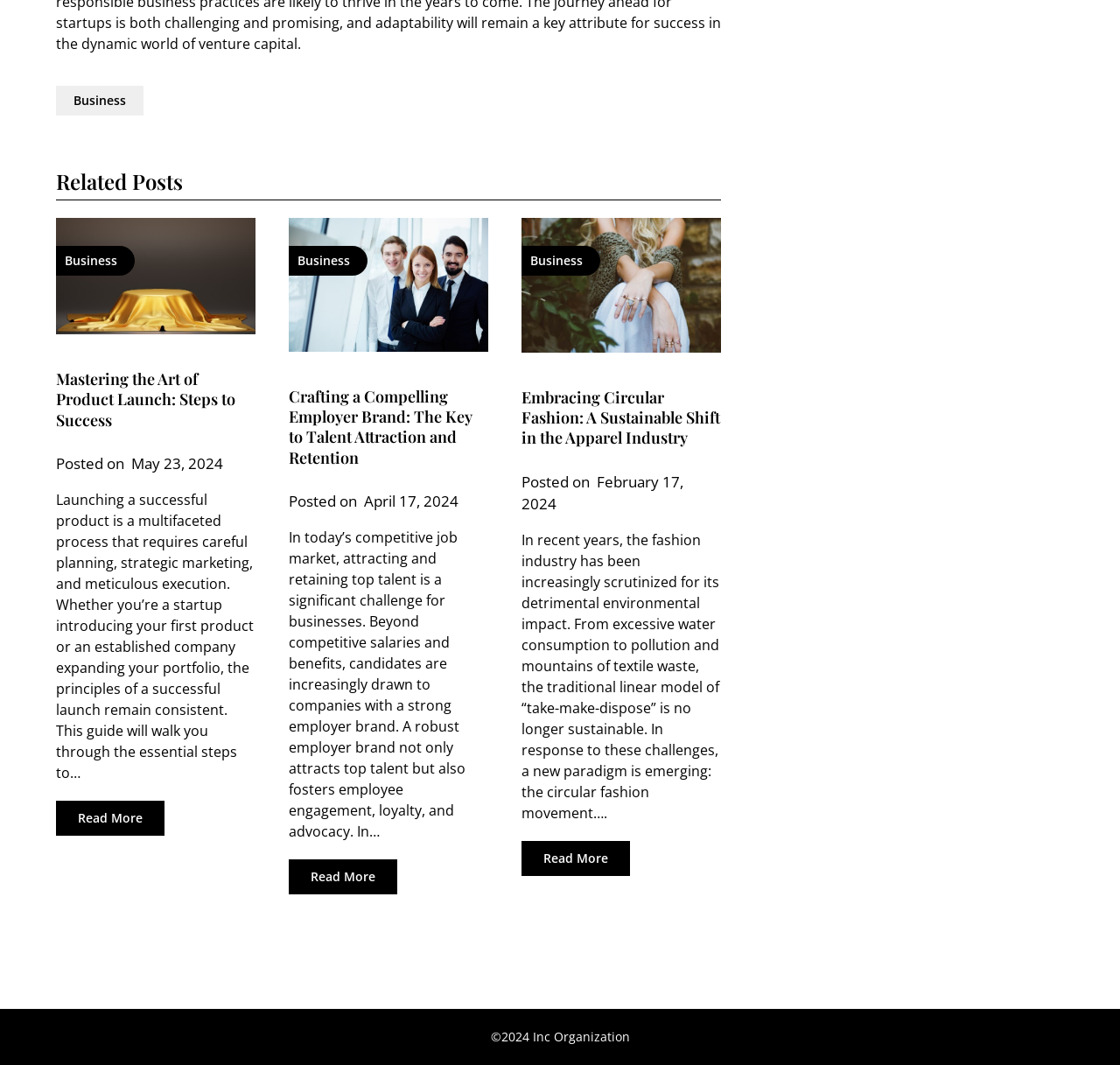Please answer the following question as detailed as possible based on the image: 
What is the category of the first article?

The first article is categorized under 'Business' as indicated by the link 'Business' at the top of the webpage.